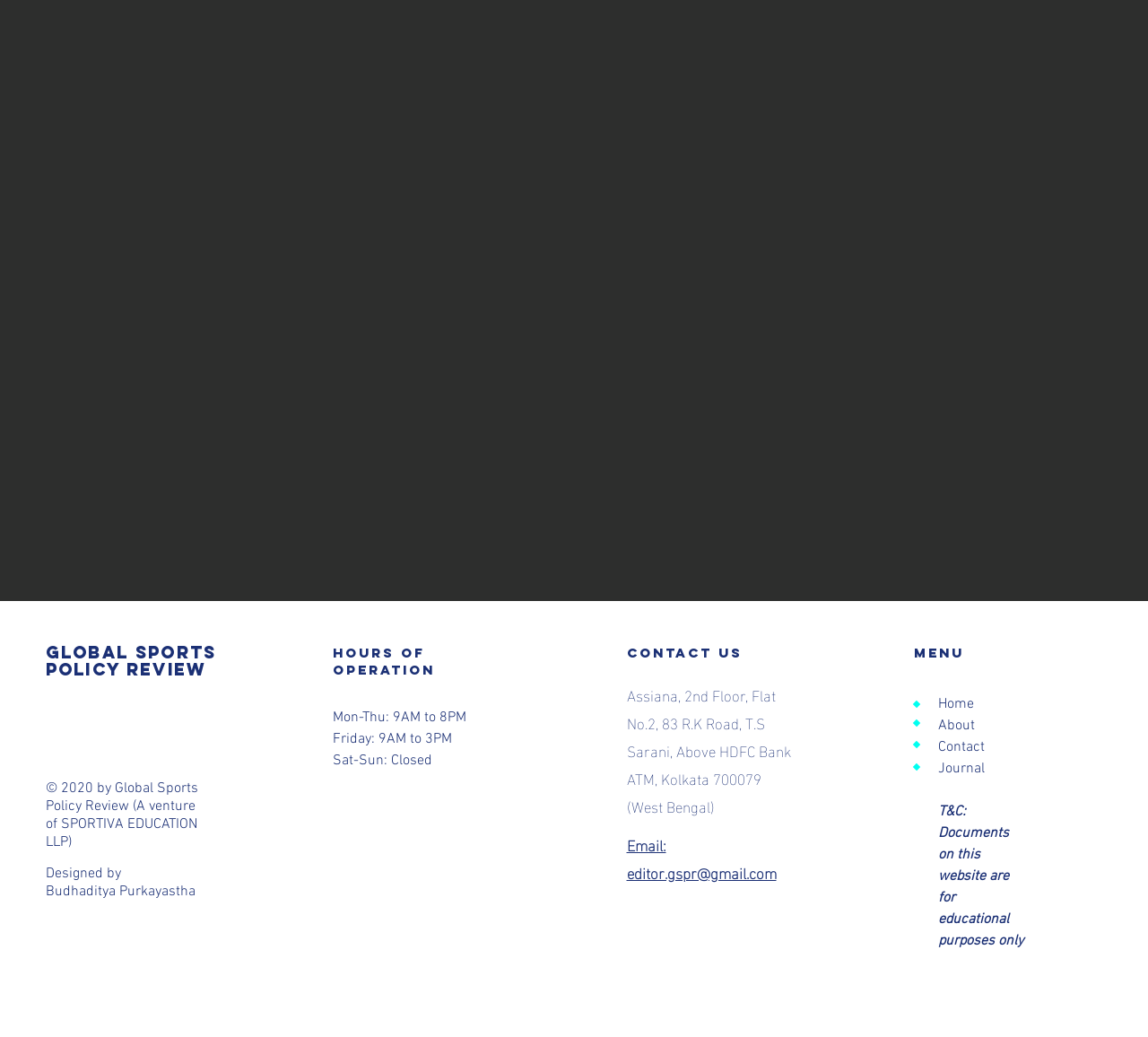Find the bounding box coordinates of the UI element according to this description: "Email: editor.gspr@gmail.com".

[0.546, 0.8, 0.676, 0.854]